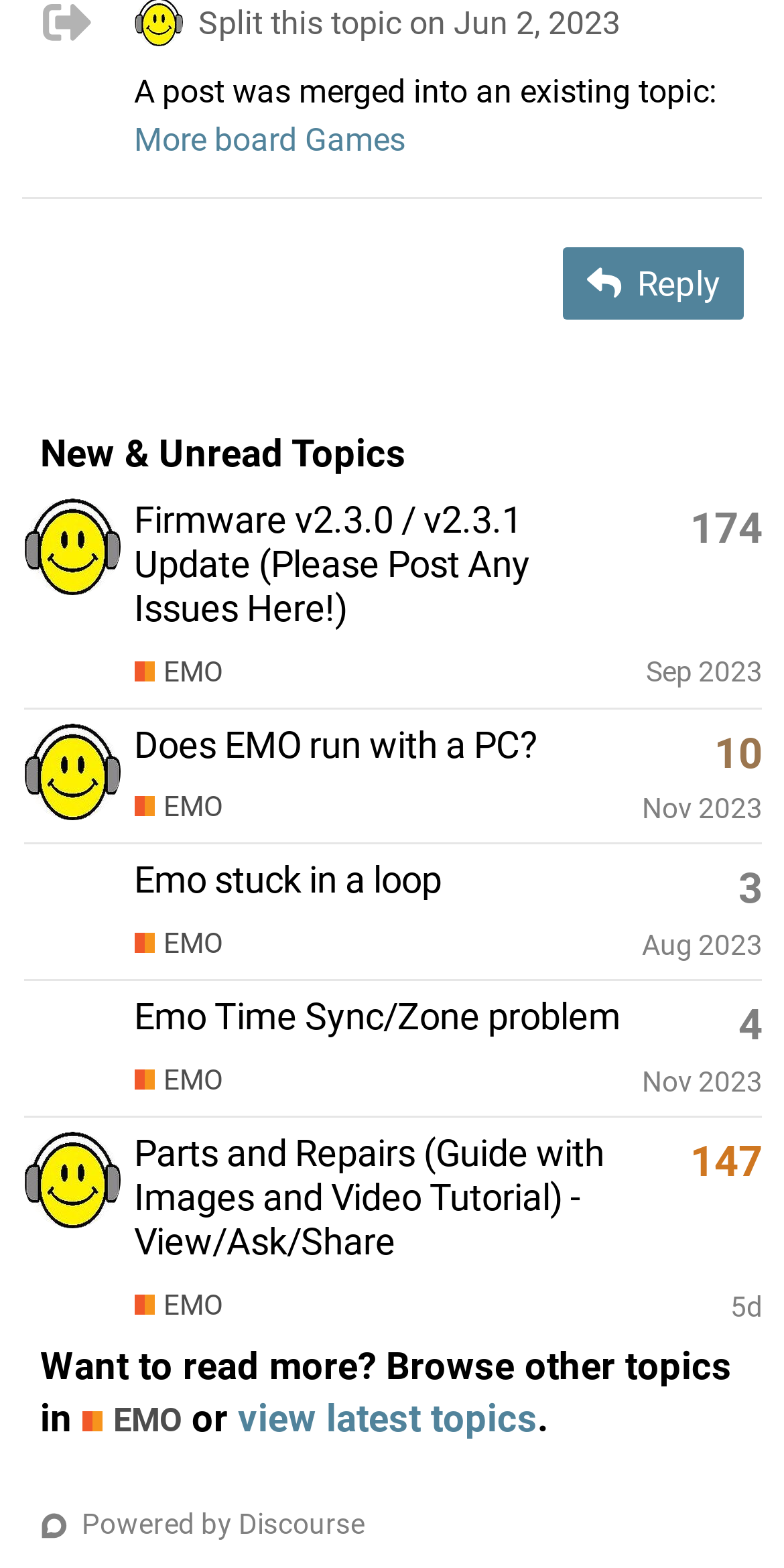Please examine the image and answer the question with a detailed explanation:
What is the purpose of the 'Reply' button?

The 'Reply' button is located below the topic discussion, and its purpose is to allow users to reply to the topic, likely to engage in a conversation or provide an answer to the question asked.